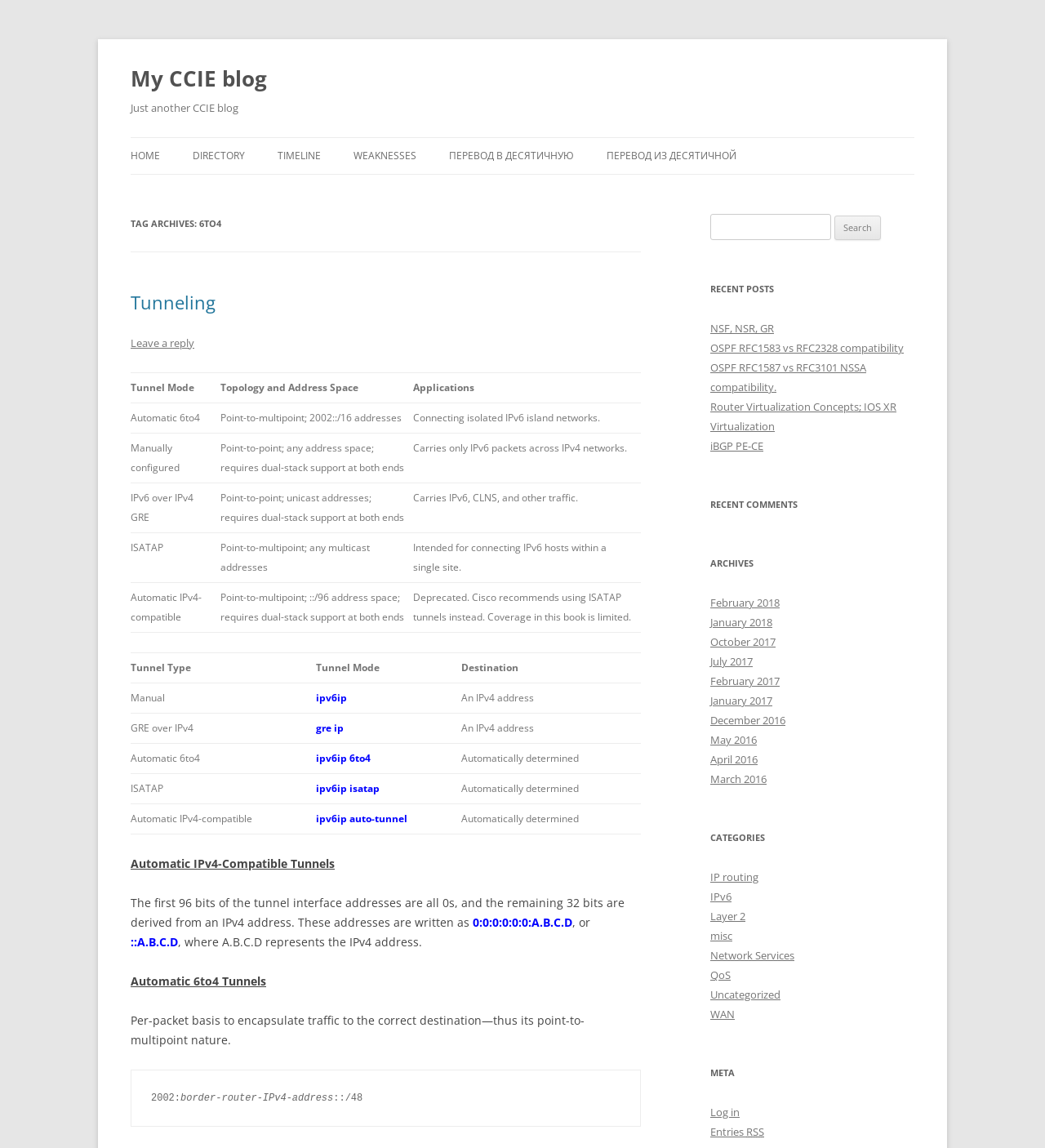Locate and provide the bounding box coordinates for the HTML element that matches this description: "Перевод из десятичной".

[0.58, 0.12, 0.705, 0.152]